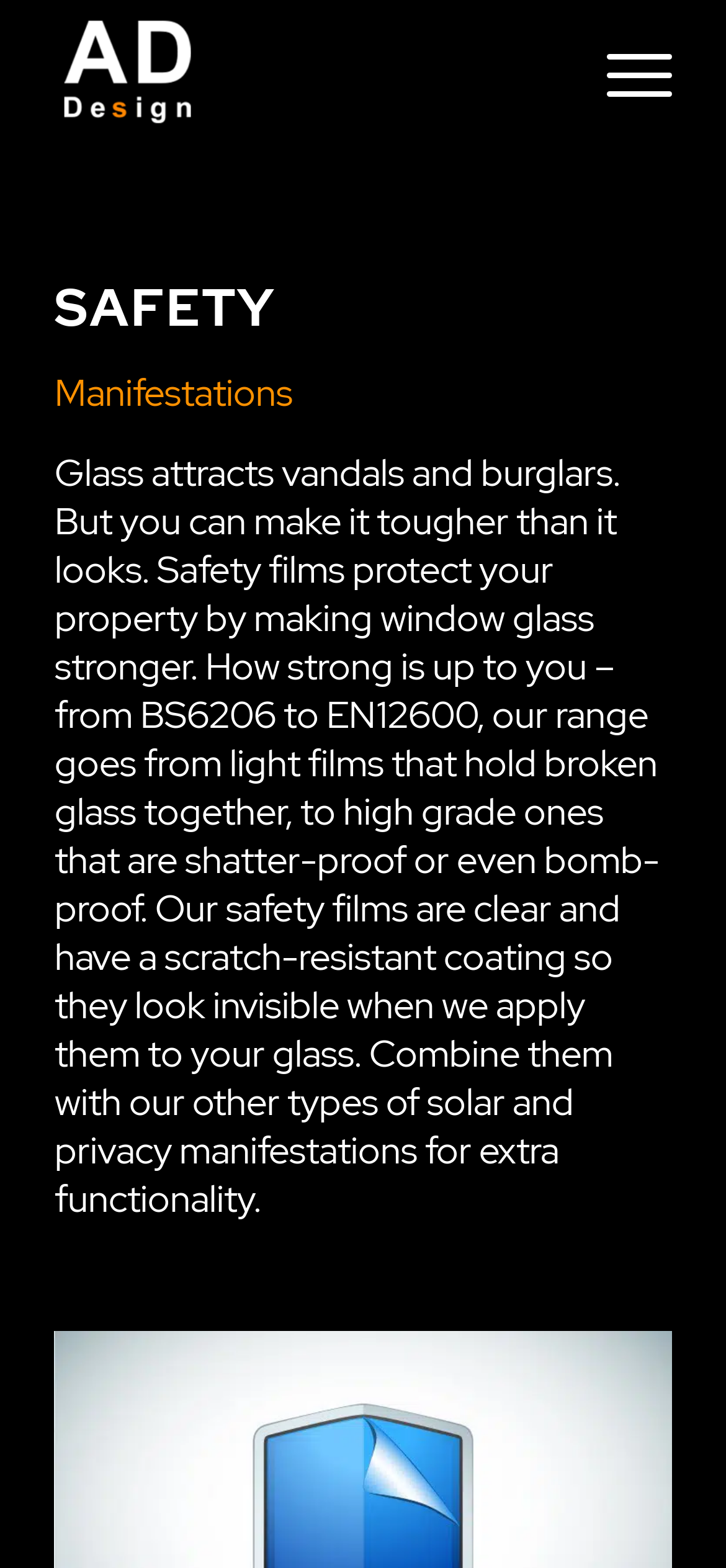What is the main purpose of safety films?
Please provide a single word or phrase based on the screenshot.

Protect property